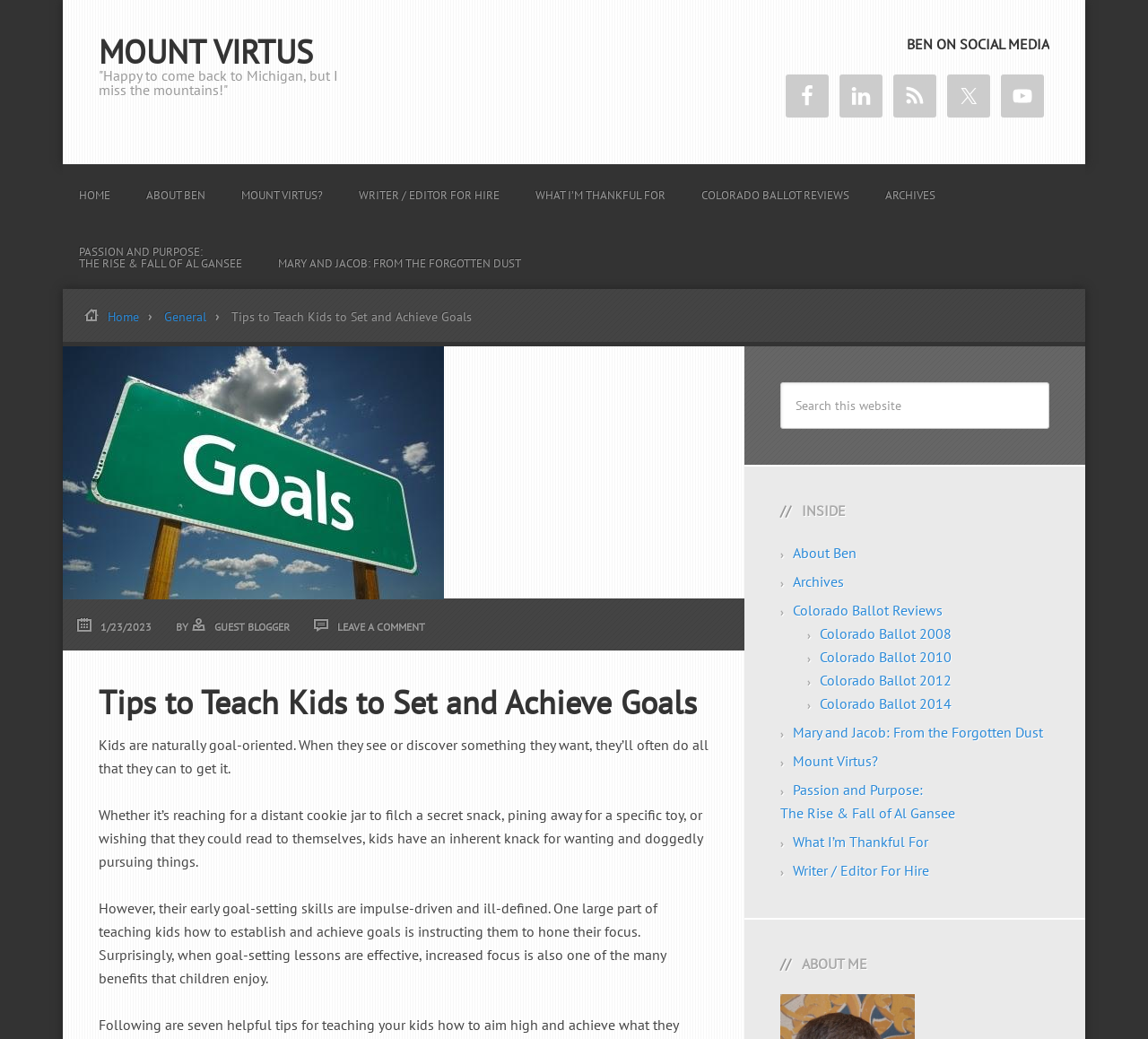Identify the bounding box for the UI element that is described as follows: "Writer / Editor For Hire".

[0.298, 0.148, 0.449, 0.213]